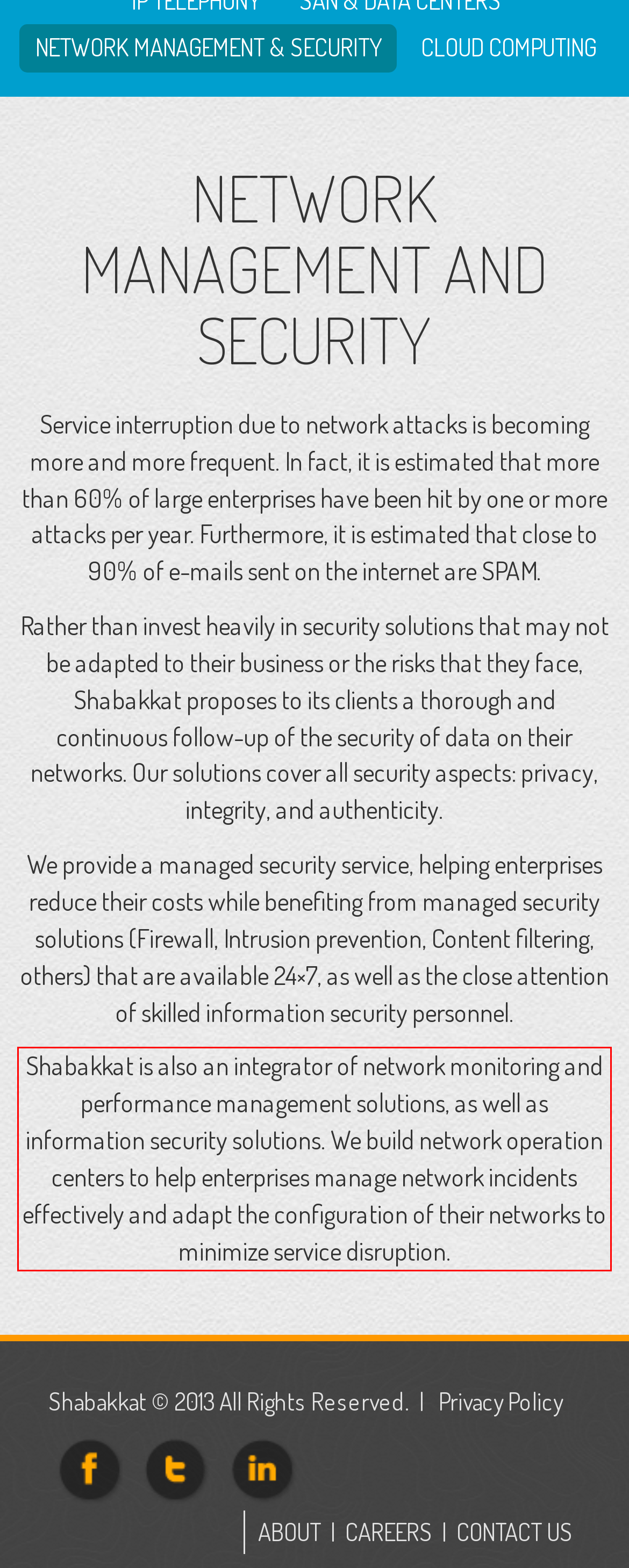Please examine the webpage screenshot containing a red bounding box and use OCR to recognize and output the text inside the red bounding box.

Shabakkat is also an integrator of network monitoring and performance management solutions, as well as information security solutions. We build network operation centers to help enterprises manage network incidents effectively and adapt the configuration of their networks to minimize service disruption.